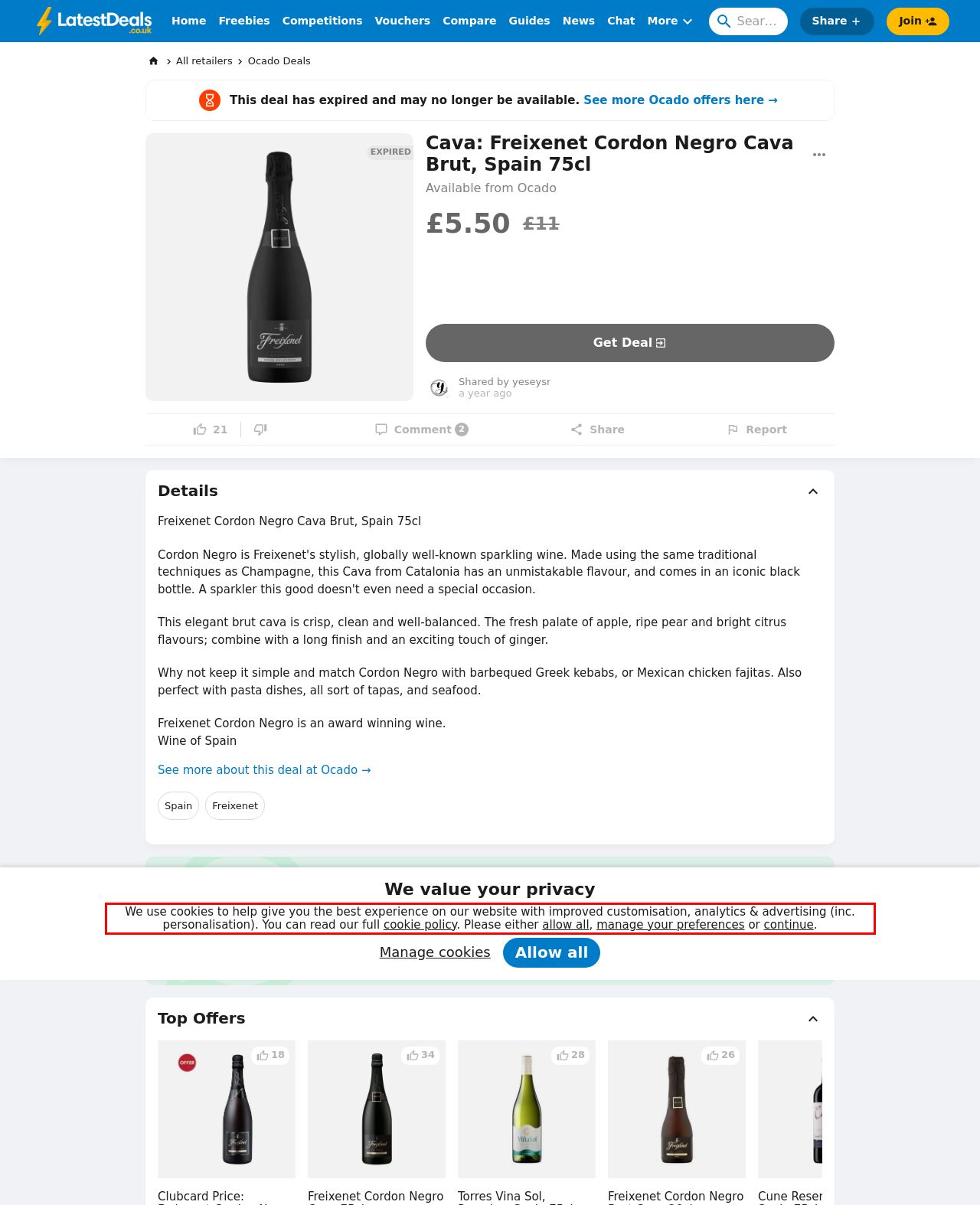Please look at the screenshot provided and find the red bounding box. Extract the text content contained within this bounding box.

We use cookies to help give you the best experience on our website with improved customisation, analytics & advertising (inc. personalisation). You can read our full cookie policy. Please either allow all, manage your preferences or continue.